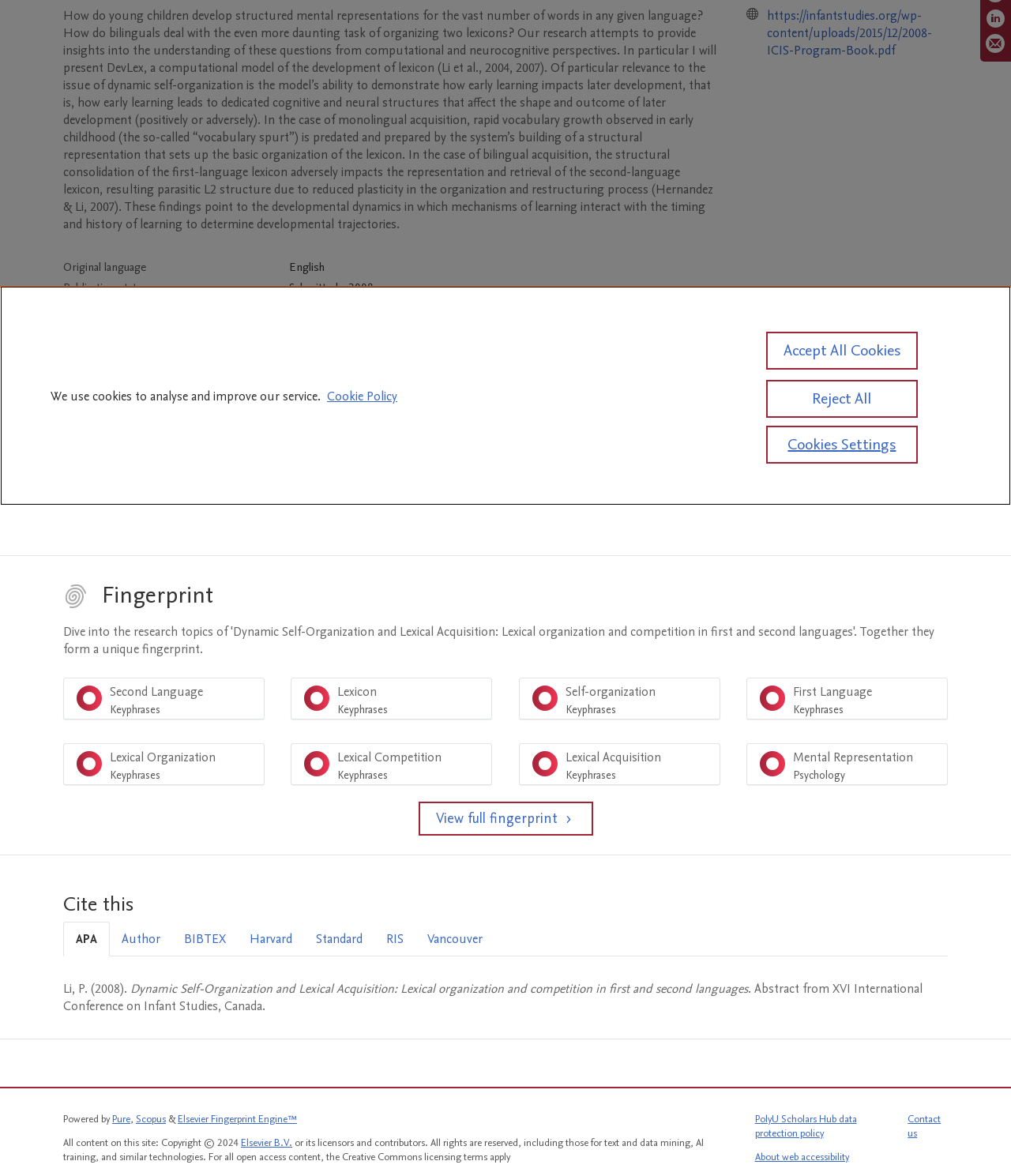Identify and provide the bounding box coordinates of the UI element described: "Lexical Acquisition Keyphrases 100%". The coordinates should be formatted as [left, top, right, bottom], with each number being a float between 0 and 1.

[0.513, 0.632, 0.712, 0.668]